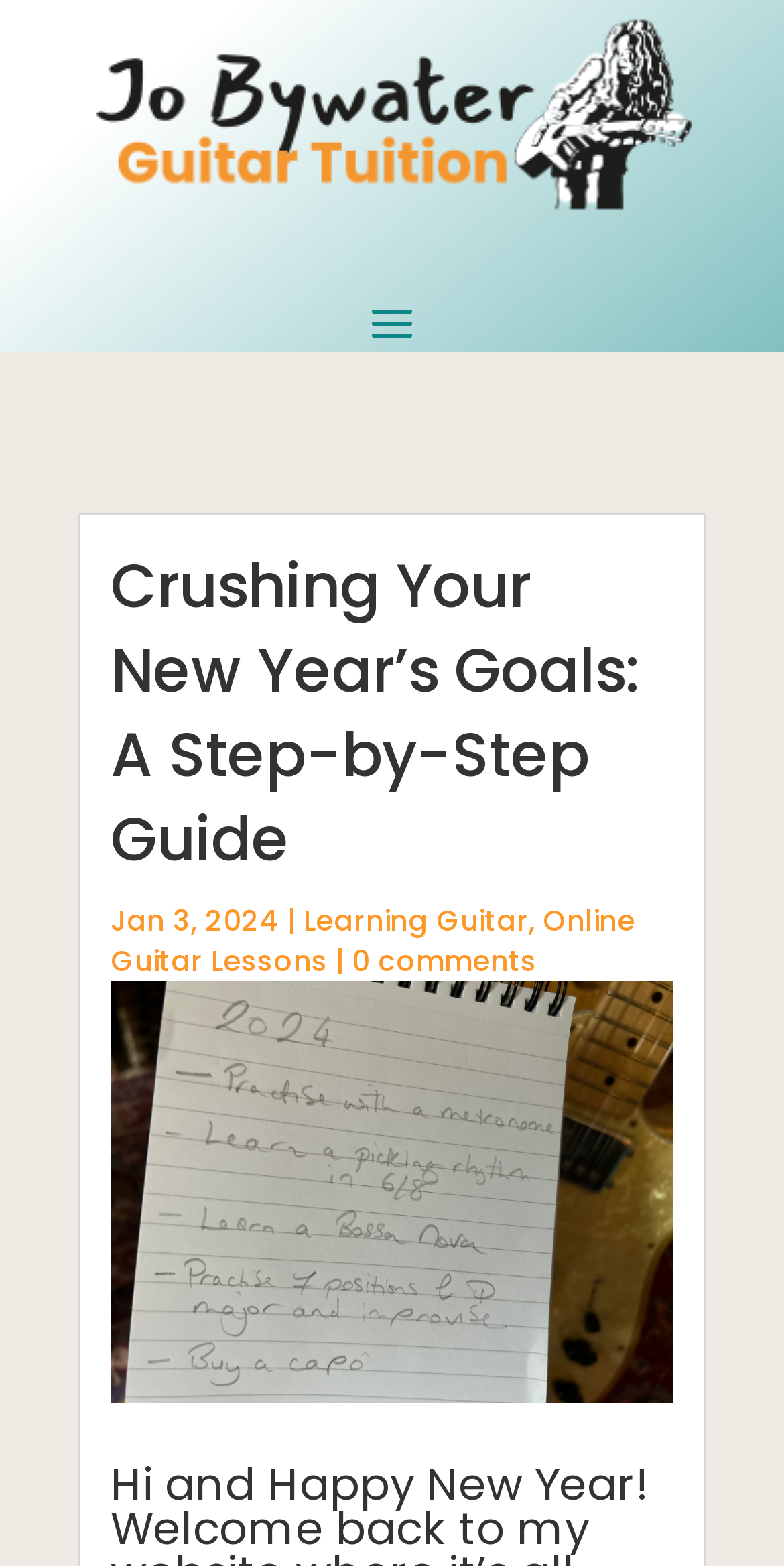What is the date of the article?
Give a comprehensive and detailed explanation for the question.

I found the date of the article by looking at the static text element that contains the date, which is 'Jan 3, 2024'.